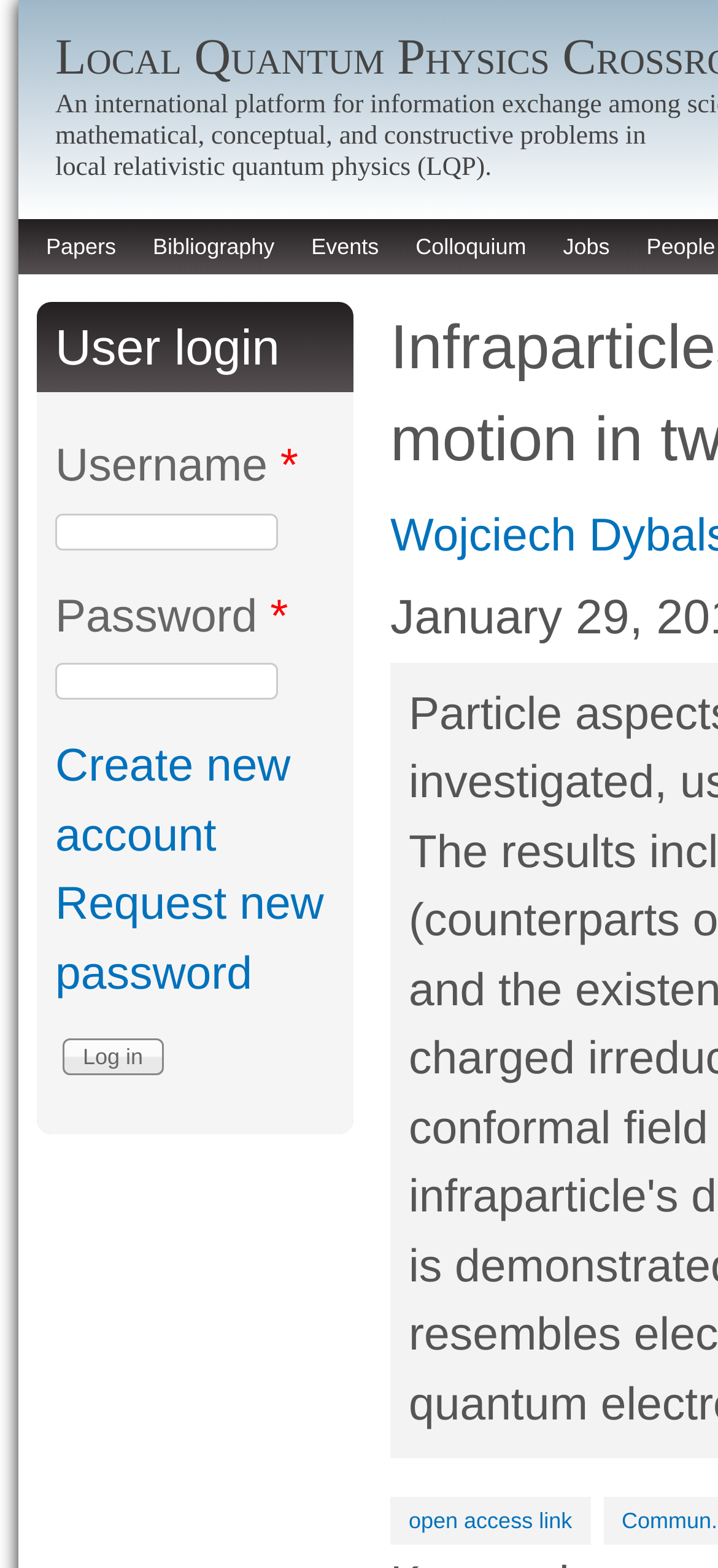Please find the bounding box for the UI component described as follows: "Jobs".

[0.758, 0.141, 0.875, 0.173]